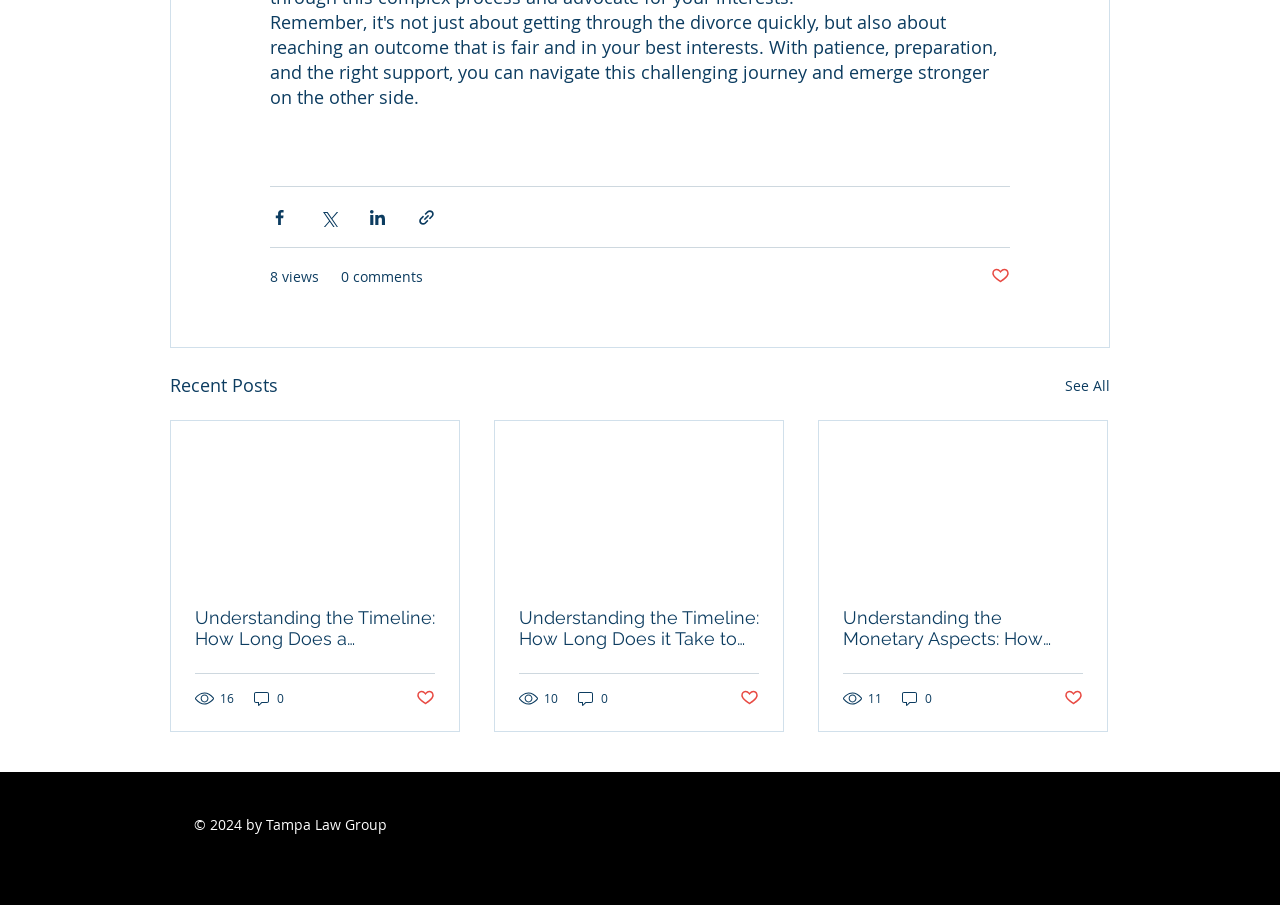Based on the element description: "See All", identify the bounding box coordinates for this UI element. The coordinates must be four float numbers between 0 and 1, listed as [left, top, right, bottom].

[0.832, 0.41, 0.867, 0.442]